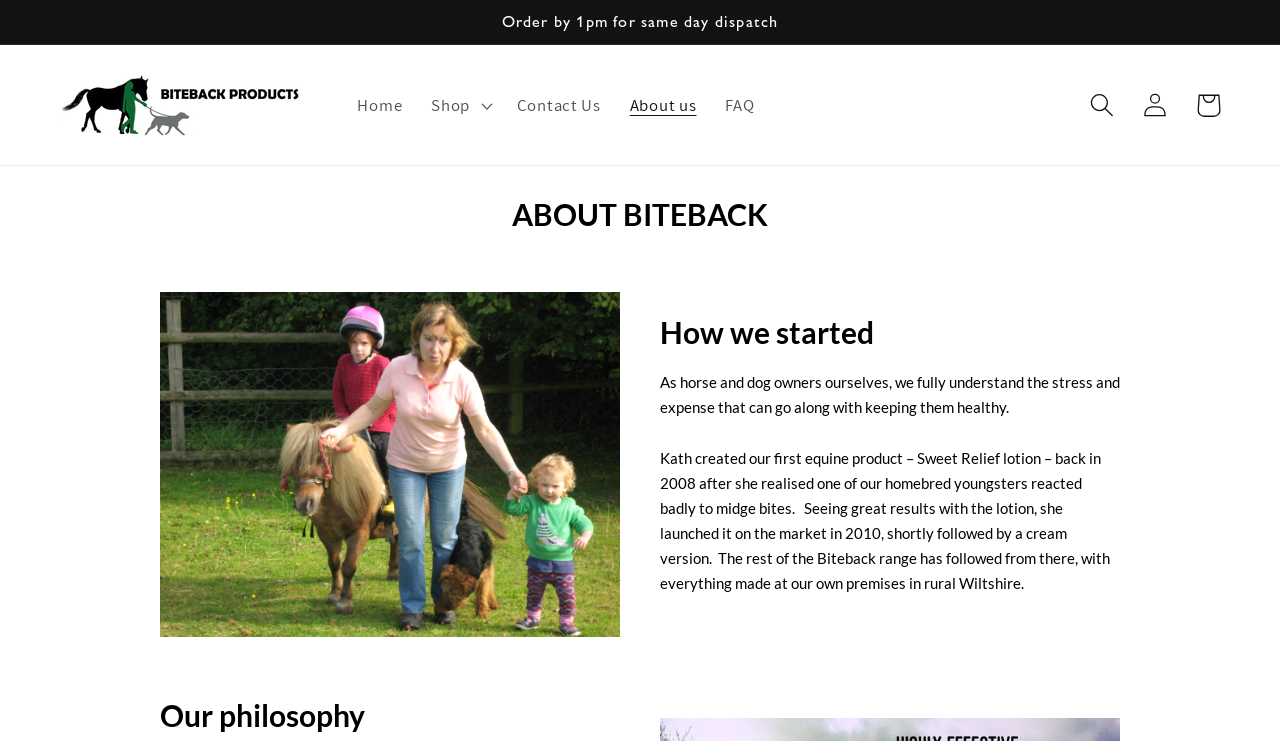Please identify the bounding box coordinates of the clickable area that will fulfill the following instruction: "Subscribe to the newsletter". The coordinates should be in the format of four float numbers between 0 and 1, i.e., [left, top, right, bottom].

None